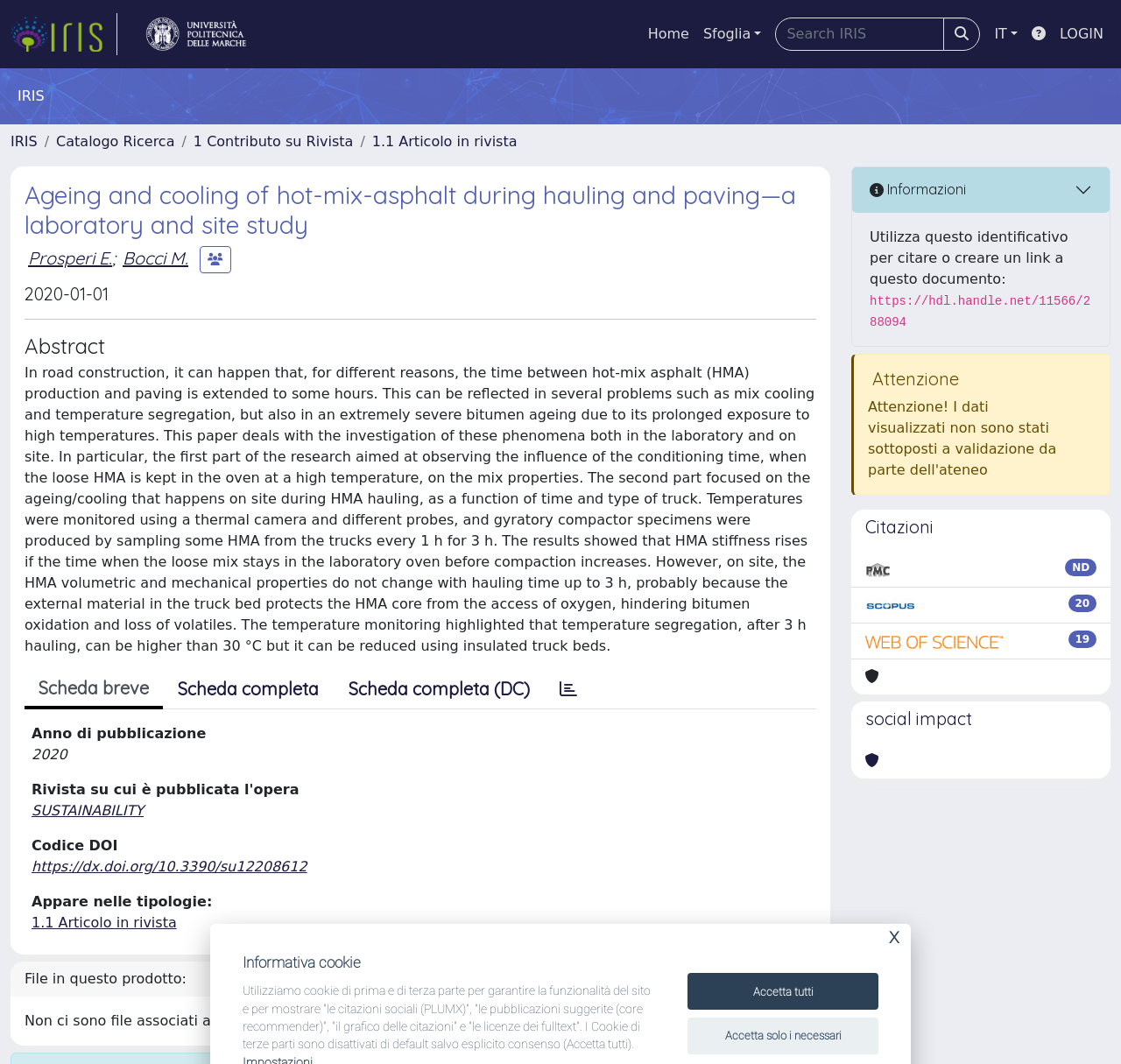Specify the bounding box coordinates of the region I need to click to perform the following instruction: "search for something". The coordinates must be four float numbers in the range of 0 to 1, i.e., [left, top, right, bottom].

[0.692, 0.016, 0.842, 0.048]